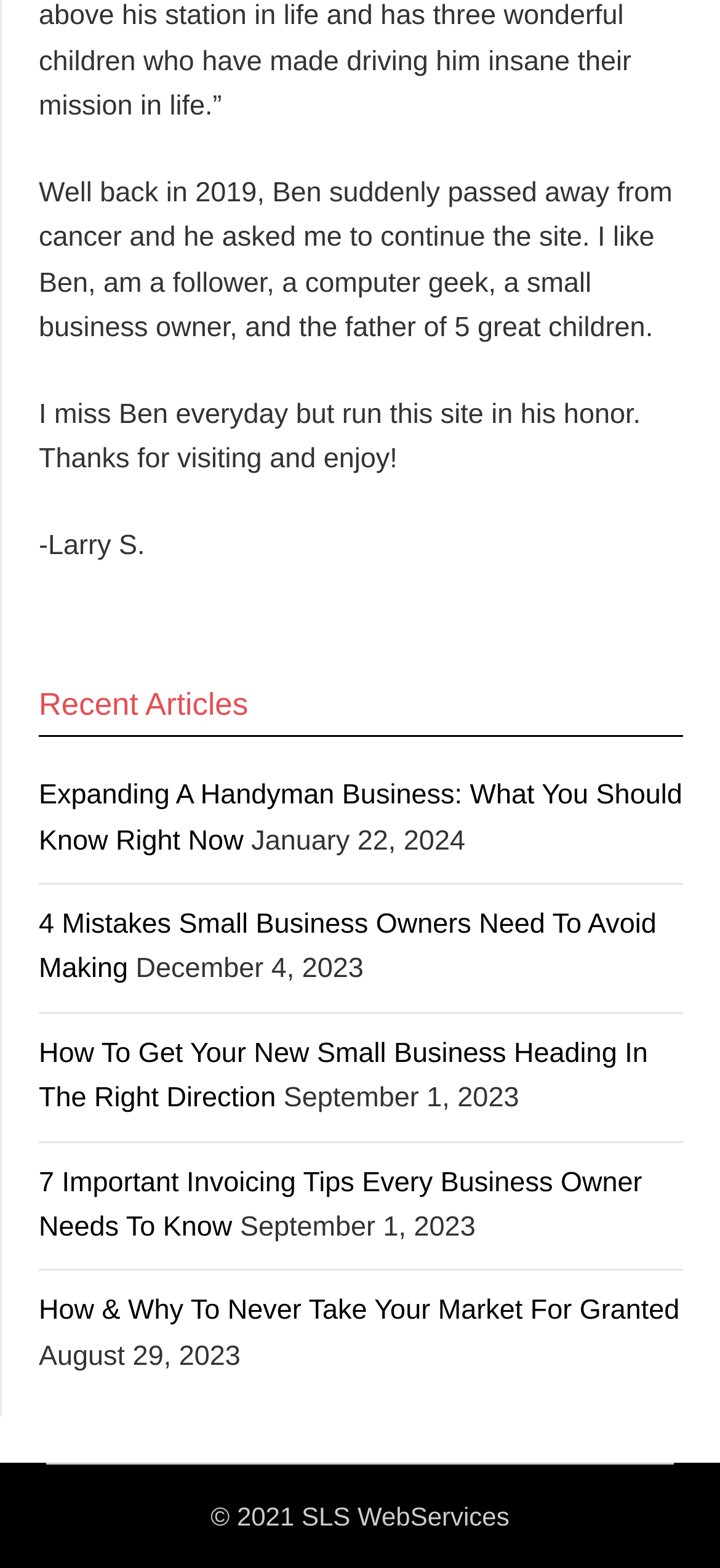Who is the current owner of the site?
Answer the question in a detailed and comprehensive manner.

The current owner of the site is mentioned in the text at the top of the page, where it says 'I like Ben, am a follower, a computer geek, a small business owner, and the father of 5 great children.' and is signed as '-Larry S.'.